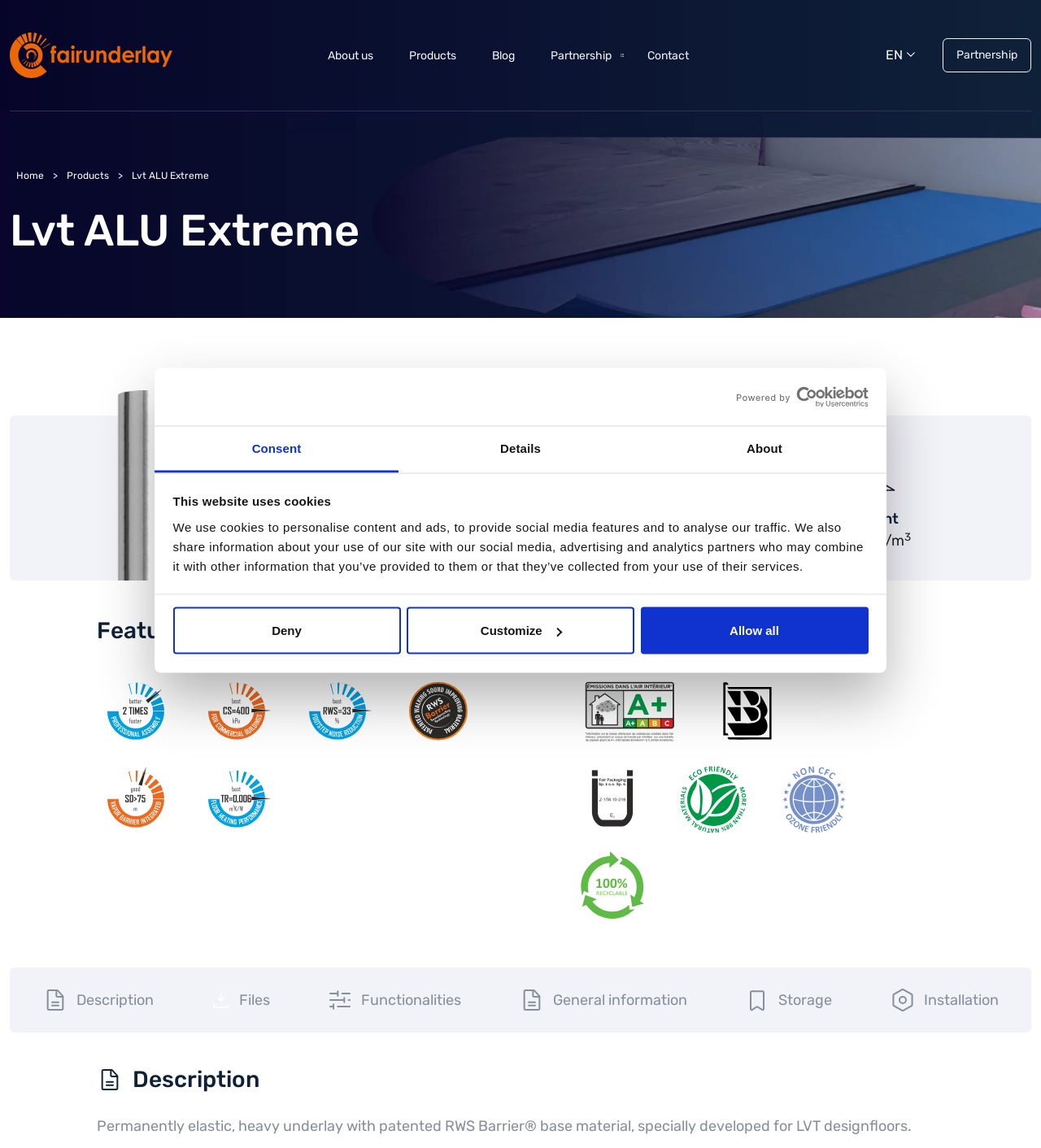Provide the bounding box coordinates for the specified HTML element described in this description: "Powered by Cookiebot". The coordinates should be four float numbers ranging from 0 to 1, in the format [left, top, right, bottom].

[0.697, 0.336, 0.834, 0.355]